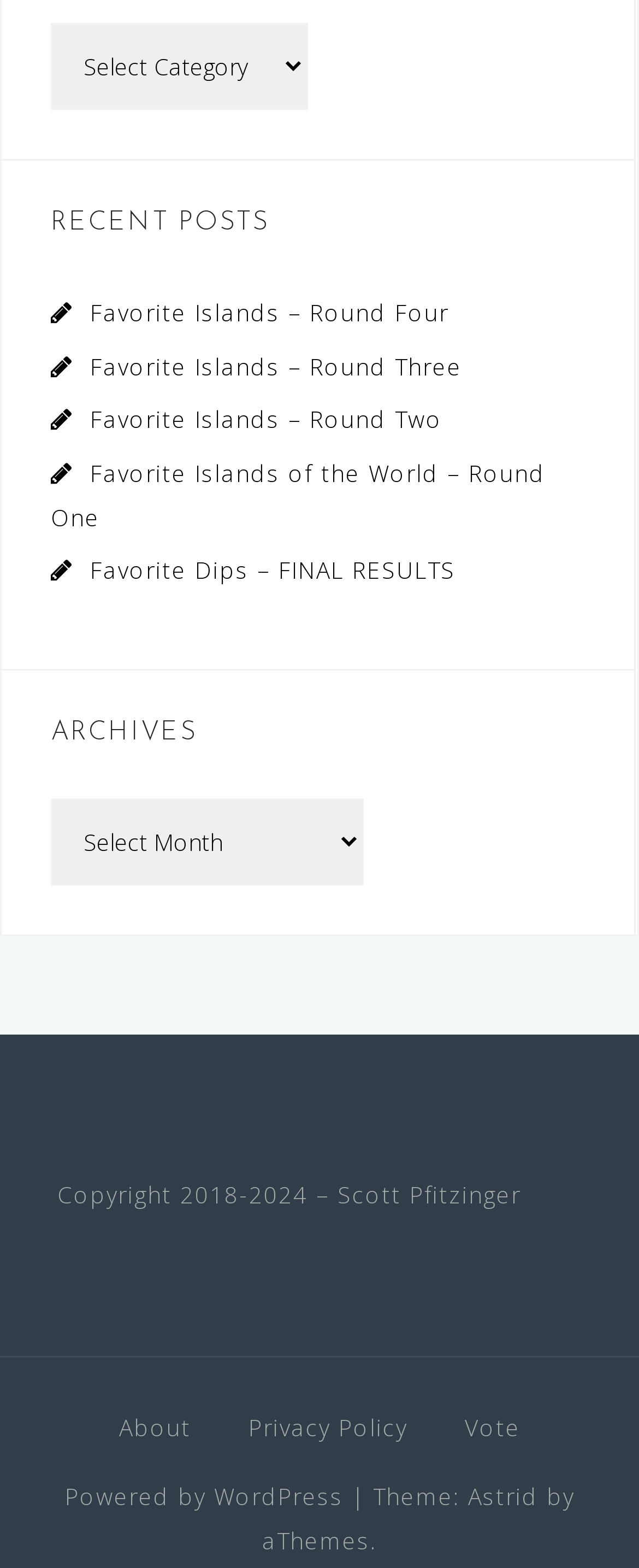Locate the bounding box coordinates of the element that should be clicked to execute the following instruction: "read recent post 'Favorite Islands – Round Four'".

[0.141, 0.189, 0.703, 0.209]